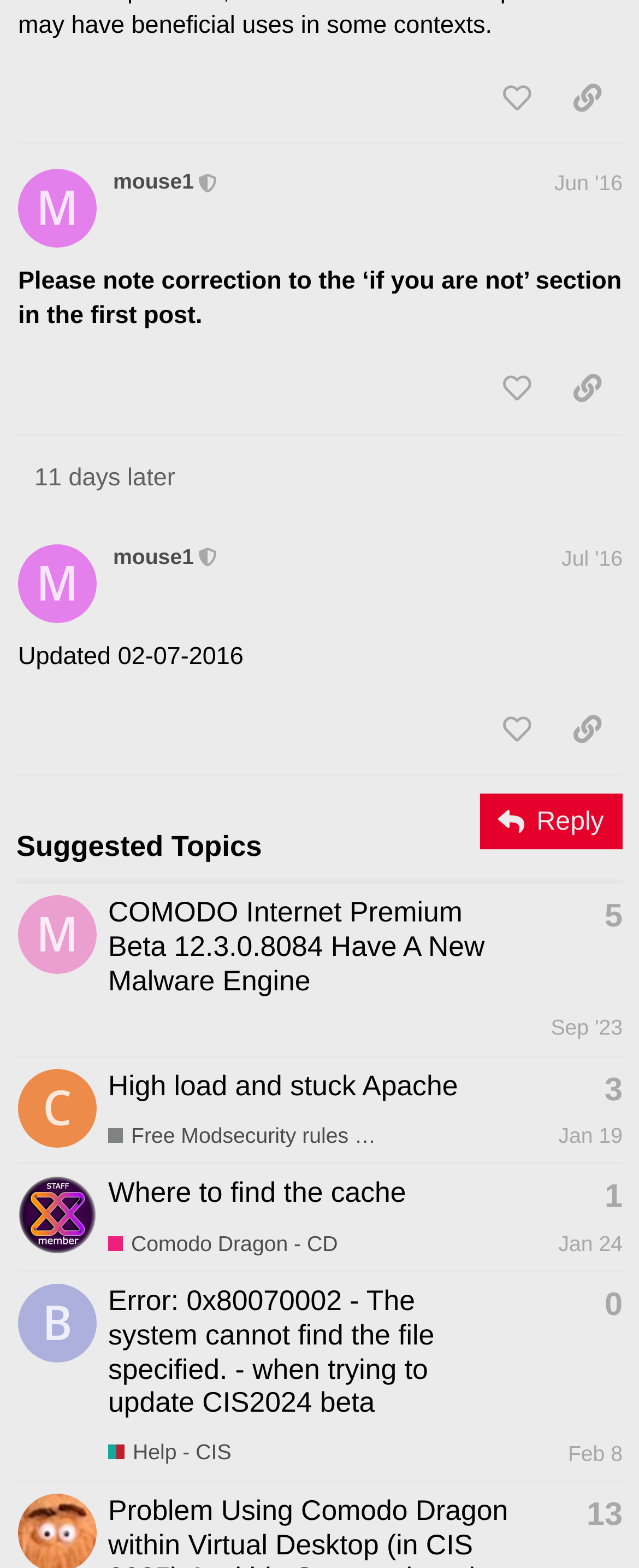What is the username of the moderator who posted on Jun '16?
Make sure to answer the question with a detailed and comprehensive explanation.

I found the username by looking at the post #3 by @mouse1 region, where it says 'mouse1 This user is a moderator Jun '16'. The username is 'mouse1'.